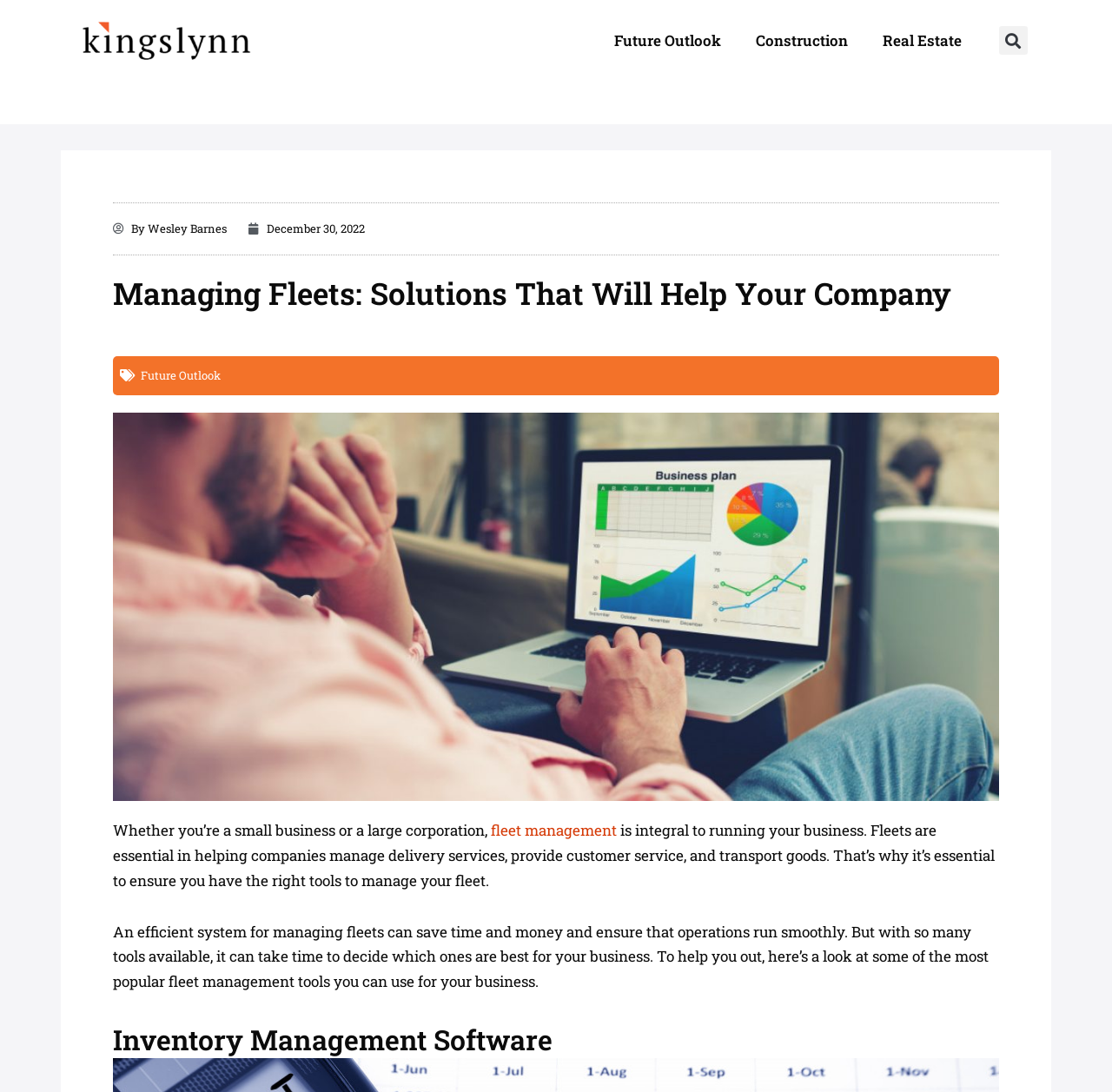Find the bounding box coordinates of the element I should click to carry out the following instruction: "learn about Inventory Management Software".

[0.102, 0.935, 0.898, 0.969]